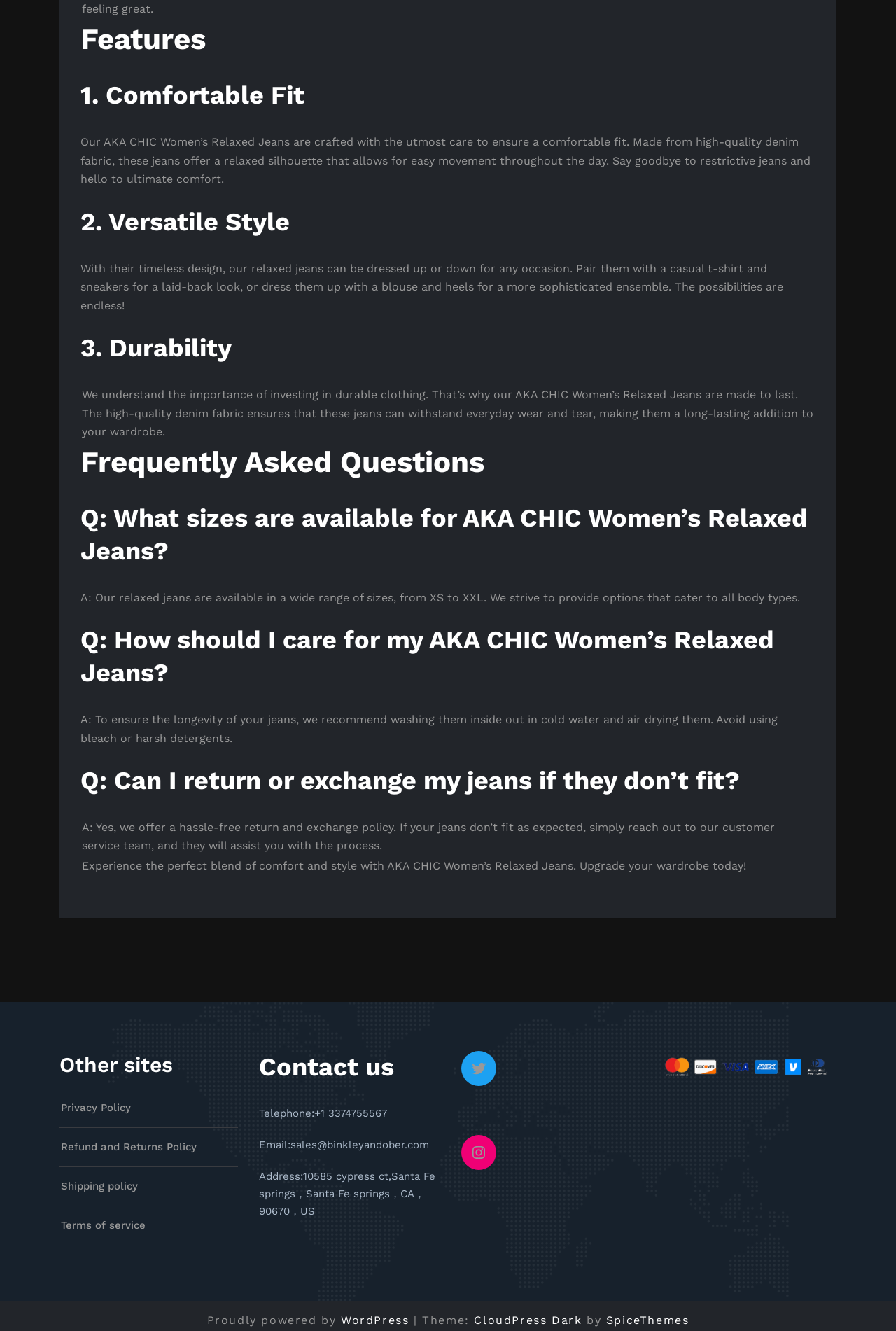What is the material of AKA CHIC Women’s Relaxed Jeans?
Observe the image and answer the question with a one-word or short phrase response.

High-quality denim fabric